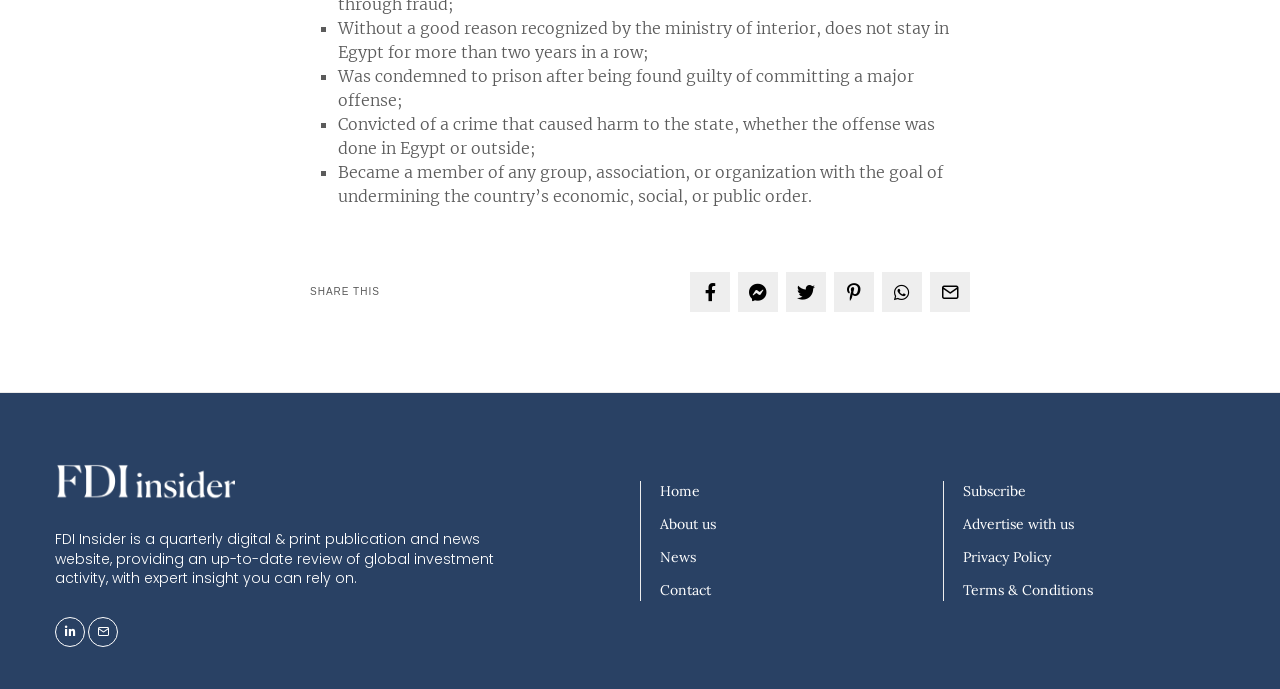What is the purpose of FDI Insider?
Please provide a comprehensive answer based on the details in the screenshot.

Based on the StaticText element with ID 268, FDI Insider is a quarterly digital and print publication and news website, providing an up-to-date review of global investment activity, with expert insight you can rely on.